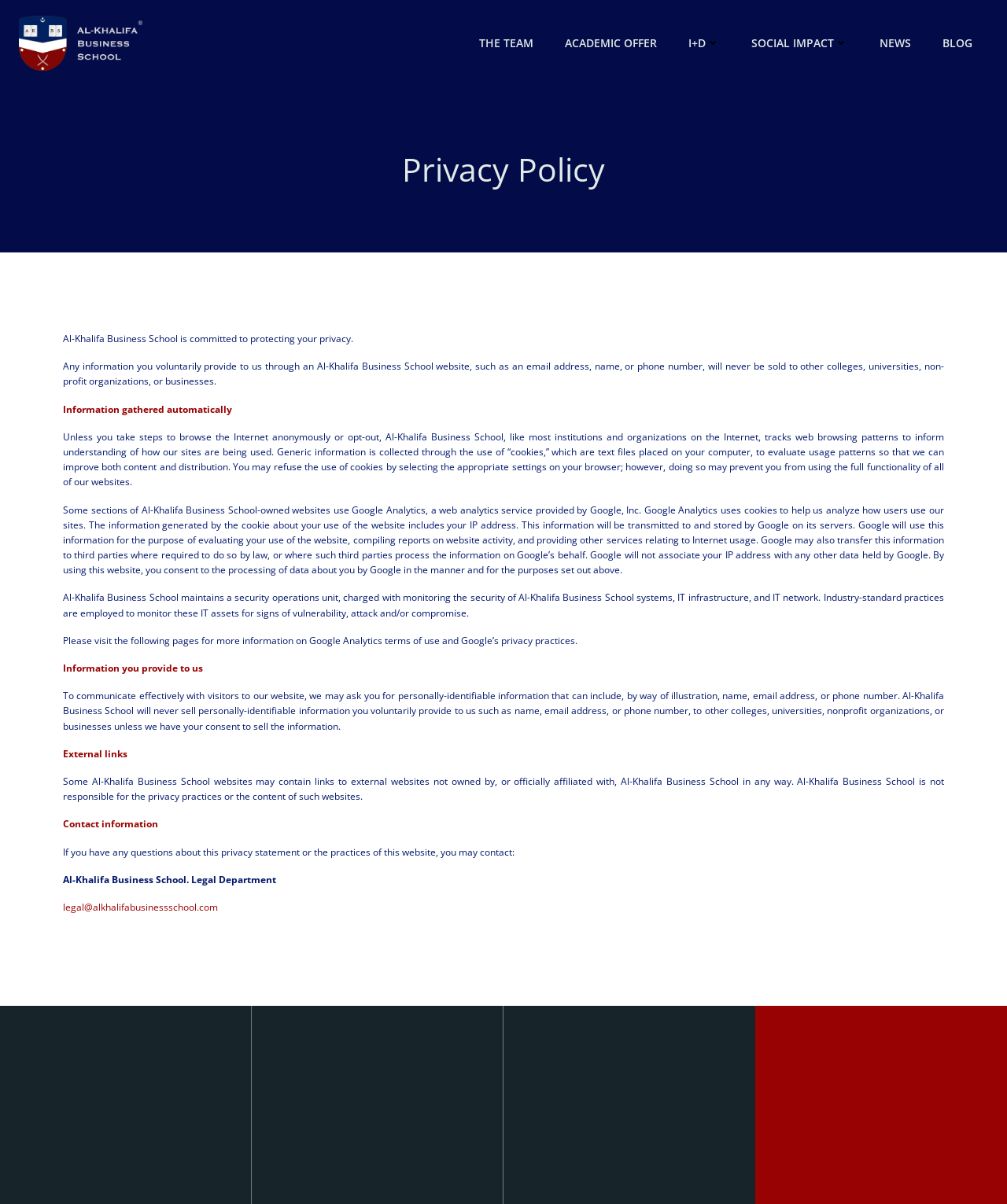Using the webpage screenshot, locate the HTML element that fits the following description and provide its bounding box: "News".

[0.873, 0.029, 0.905, 0.043]